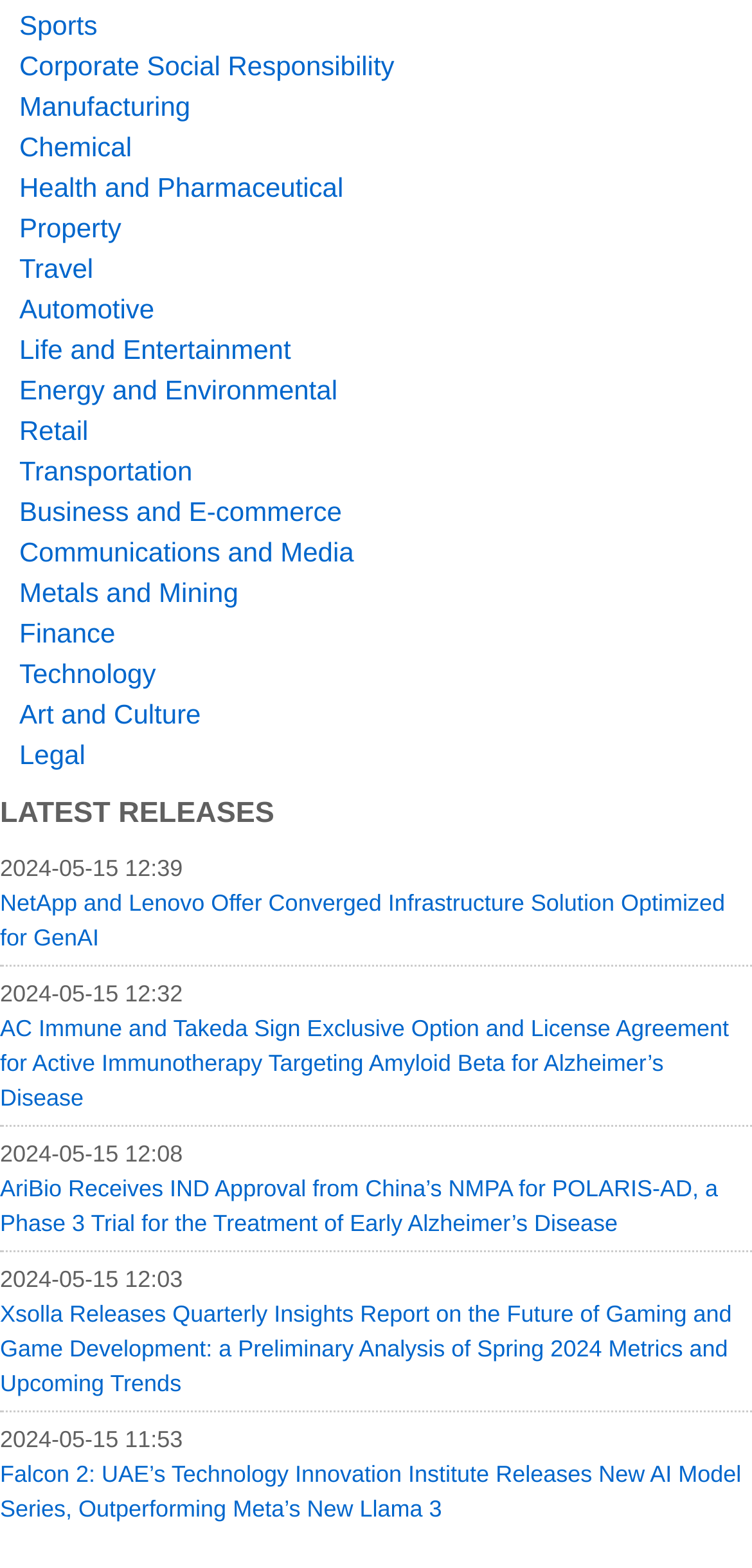How many news articles are listed?
Give a thorough and detailed response to the question.

I counted the number of link elements below the 'LATEST RELEASES' heading, which appear to be news article titles, and found 5 different articles.